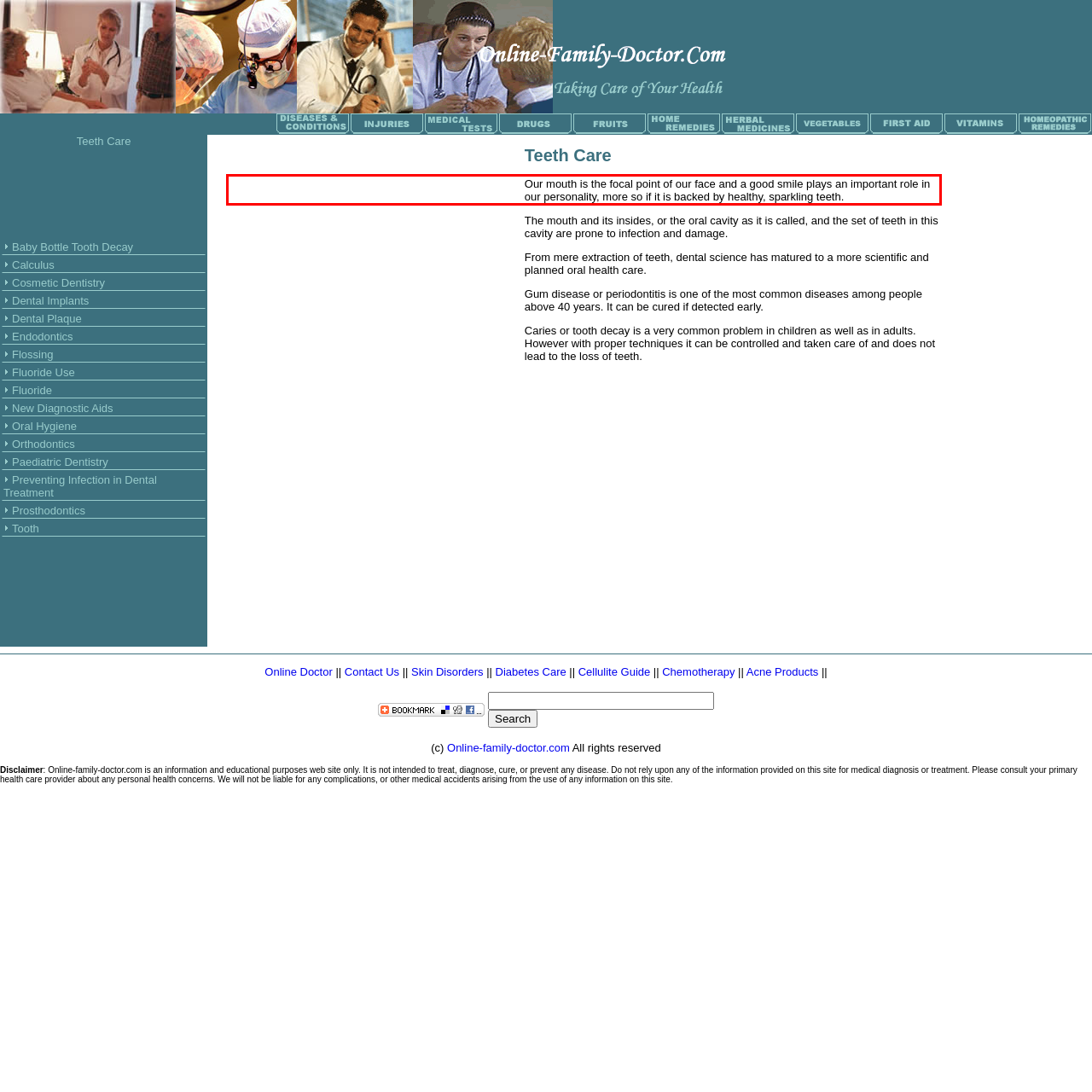Analyze the screenshot of the webpage that features a red bounding box and recognize the text content enclosed within this red bounding box.

Our mouth is the focal point of our face and a good smile plays an important role in our personality, more so if it is backed by healthy, sparkling teeth.